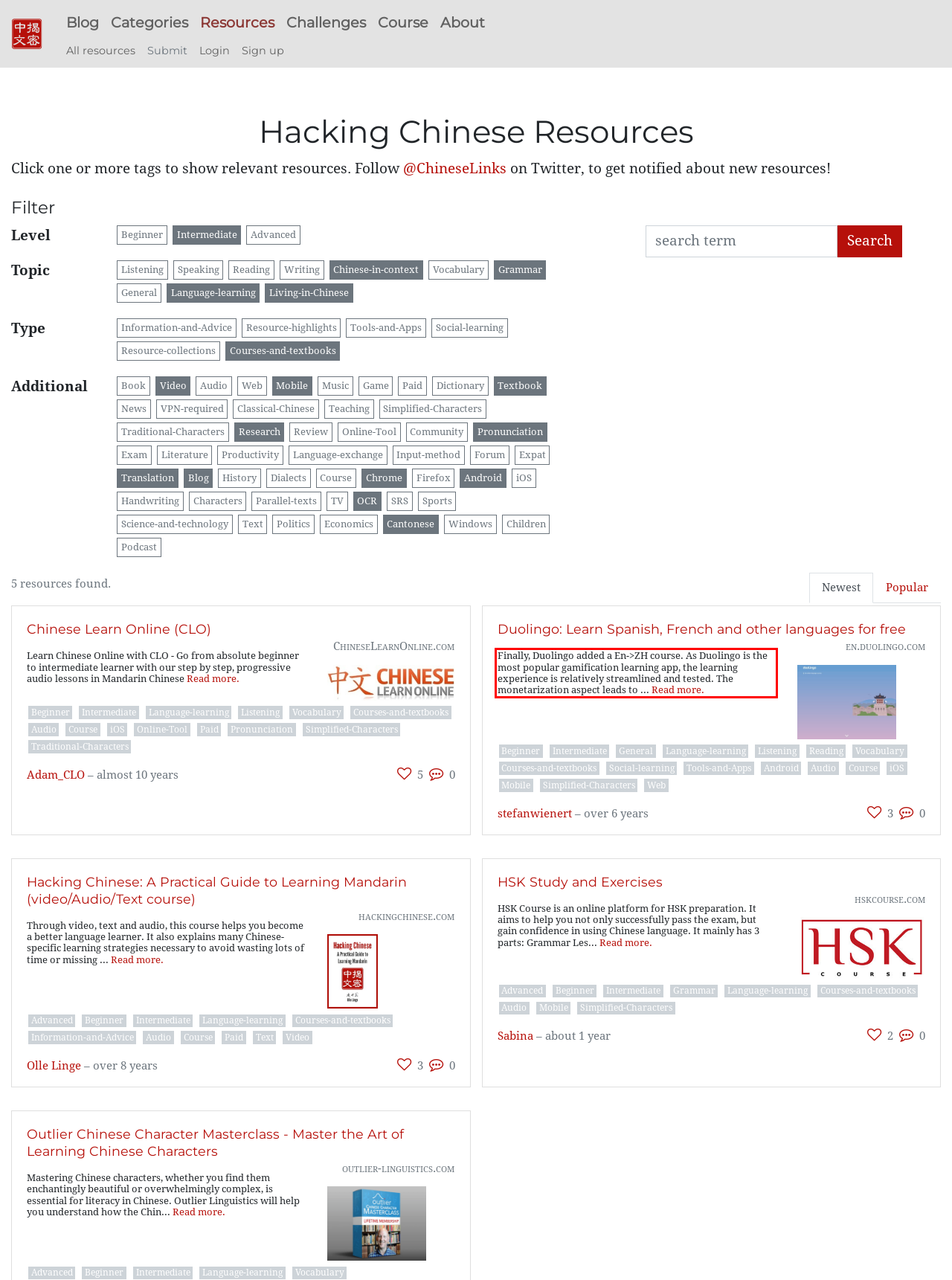You are provided with a screenshot of a webpage featuring a red rectangle bounding box. Extract the text content within this red bounding box using OCR.

Finally, Duolingo added a En->ZH course. As Duolingo is the most popular gamification learning app, the learning experience is relatively streamlined and tested. The monetarization aspect leads to ... Read more.